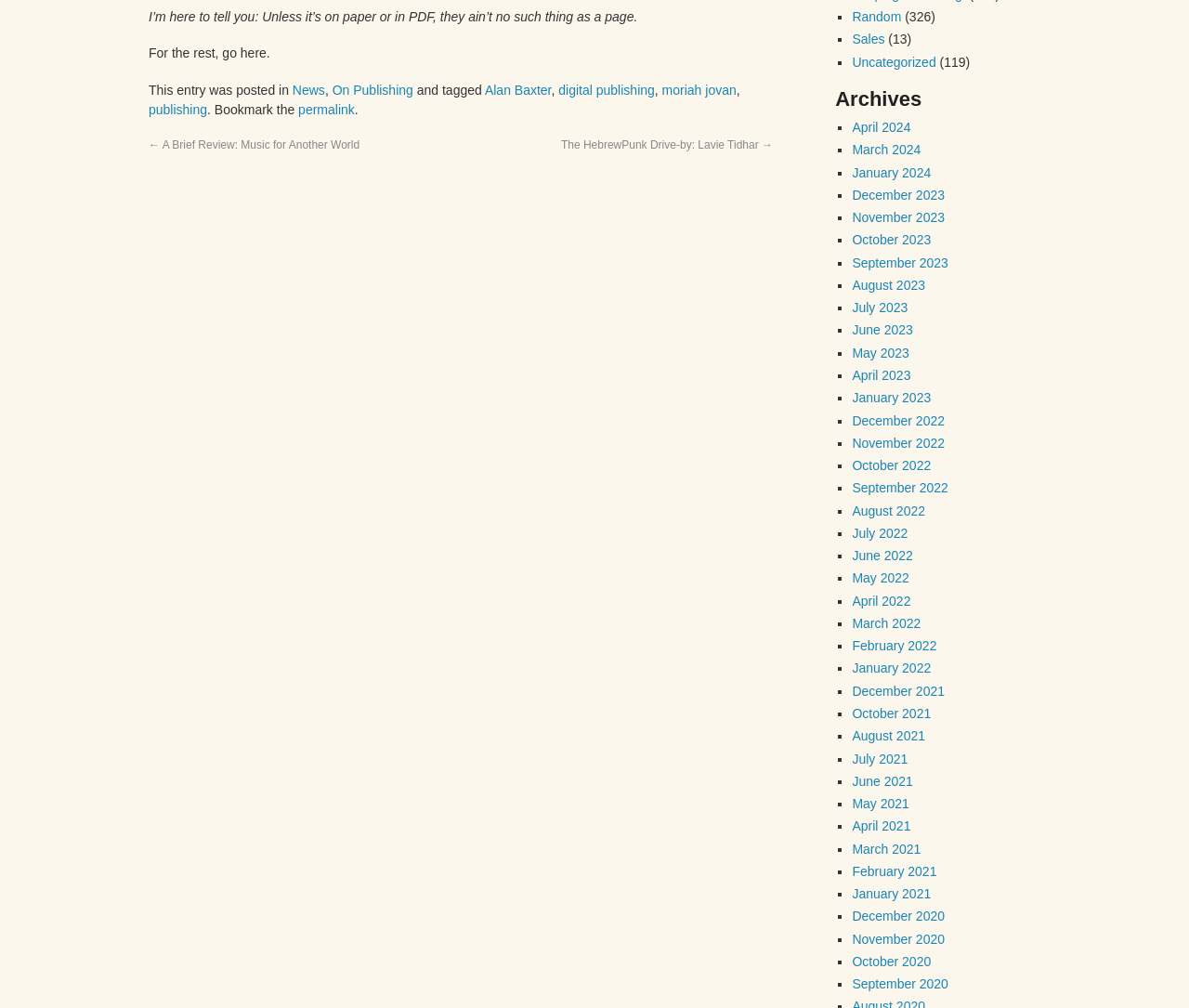Locate the UI element described by Uncategorized in the provided webpage screenshot. Return the bounding box coordinates in the format (top-left x, top-left y, bottom-right x, bottom-right y), ensuring all values are between 0 and 1.

[0.717, 0.054, 0.787, 0.069]